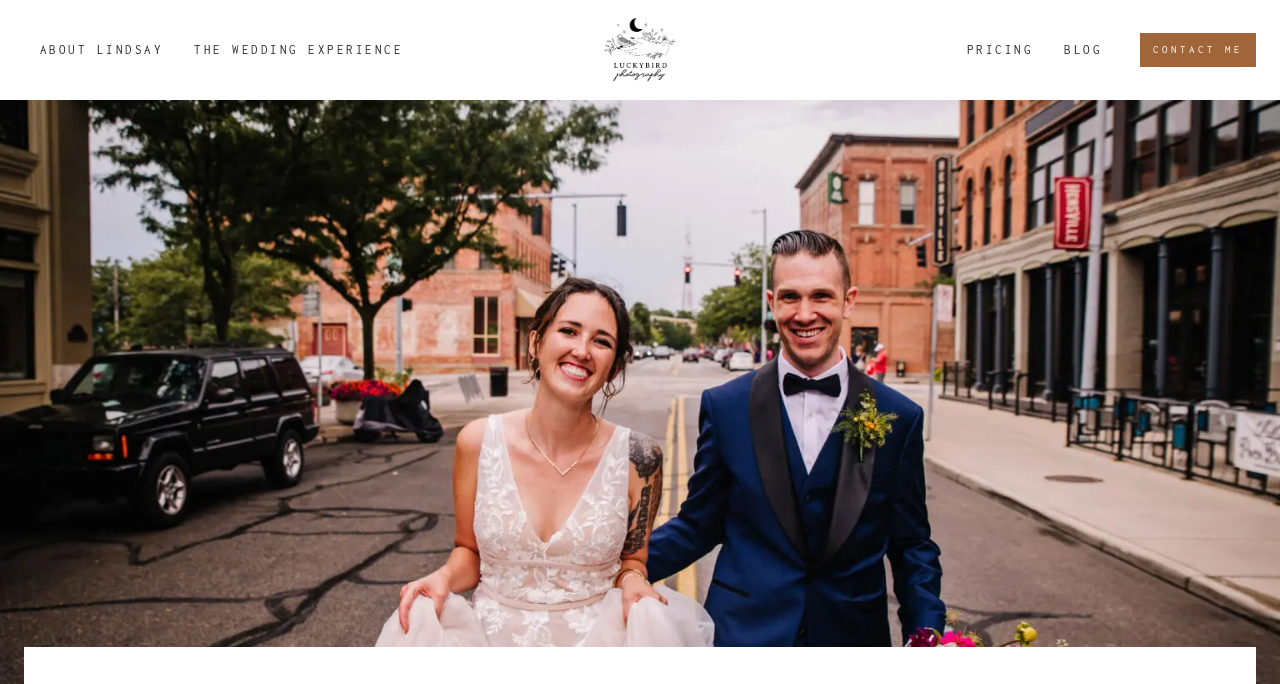What is the text of the webpage's headline?

5 Essential Wedding Tips Every Bride Should Know